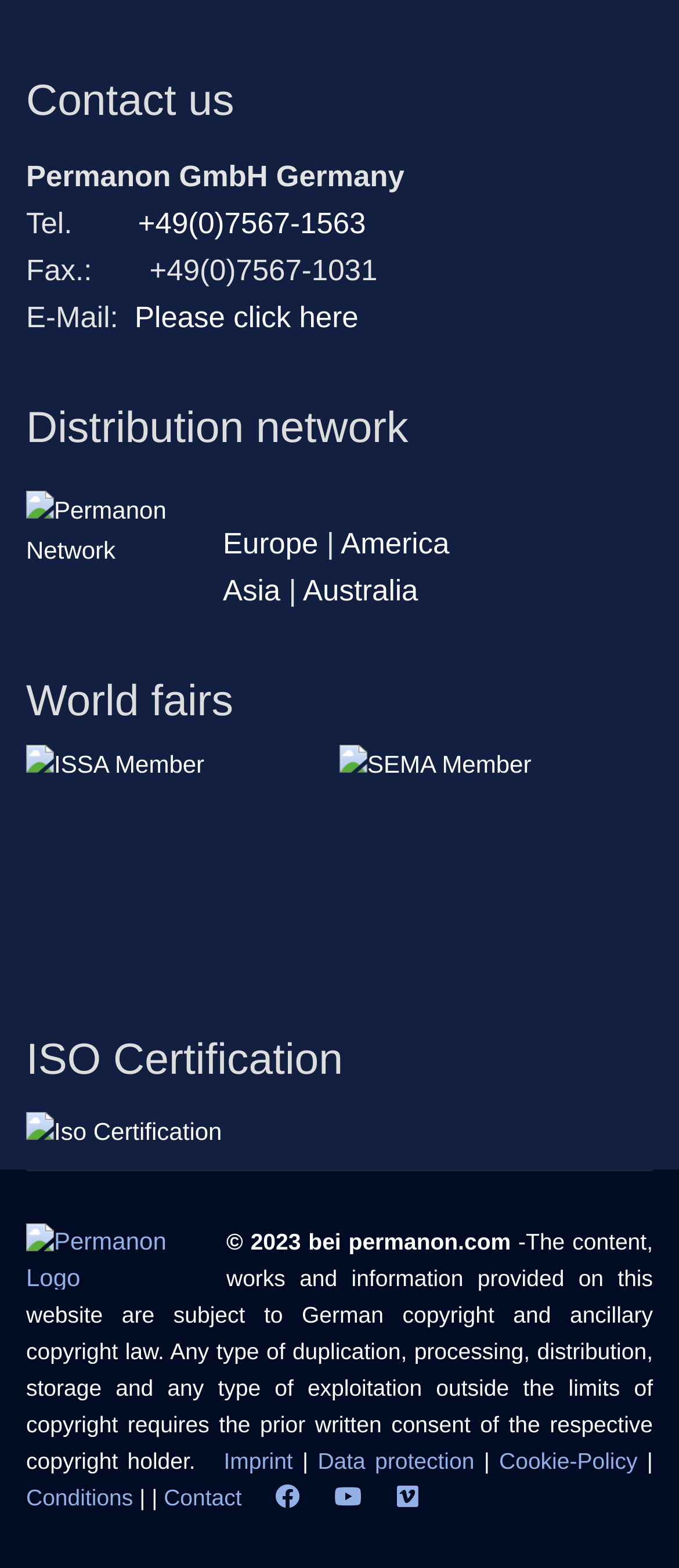Determine the coordinates of the bounding box that should be clicked to complete the instruction: "View Europe distribution network". The coordinates should be represented by four float numbers between 0 and 1: [left, top, right, bottom].

[0.328, 0.336, 0.469, 0.357]